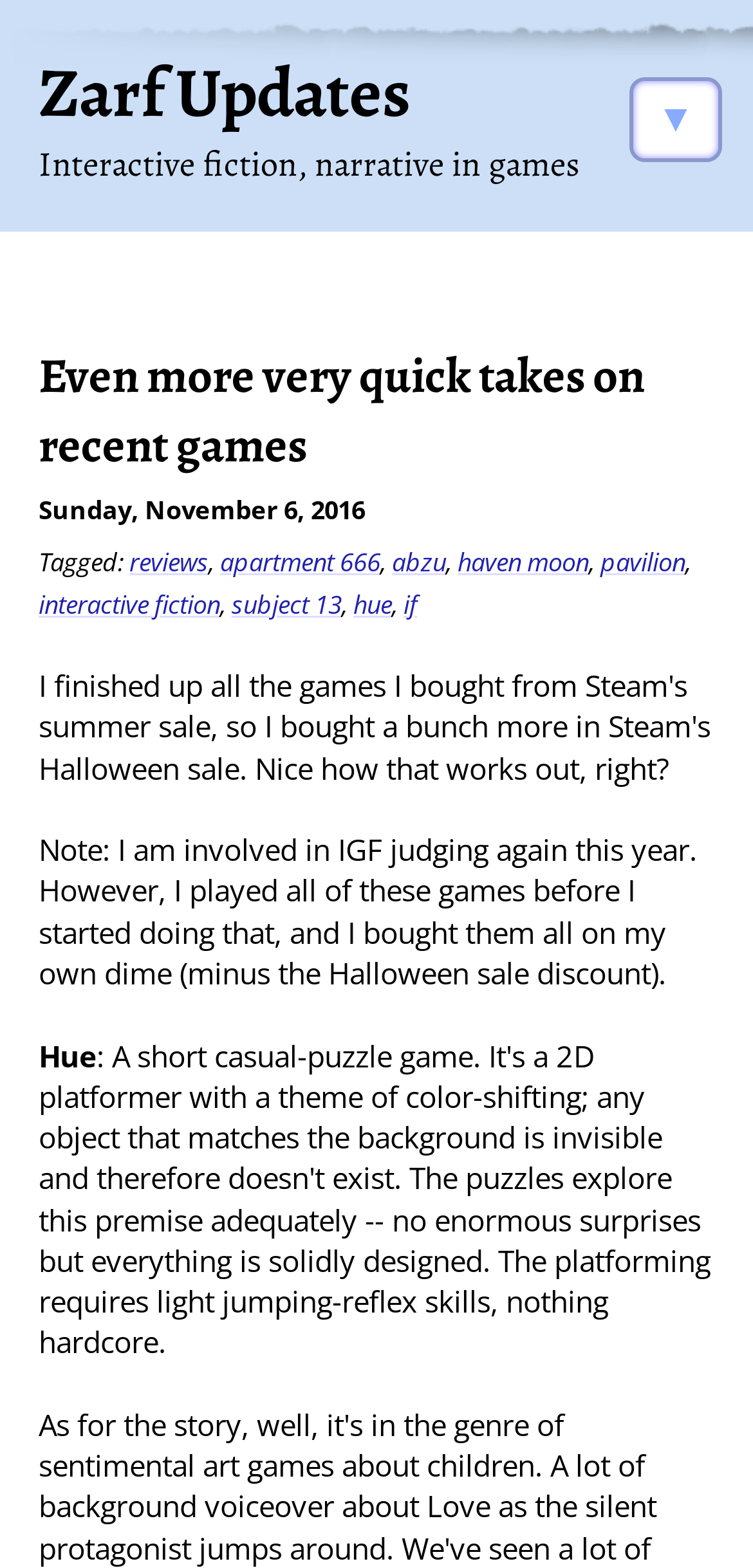Please answer the following question using a single word or phrase: 
What is the date of the blog post?

Sunday, November 6, 2016